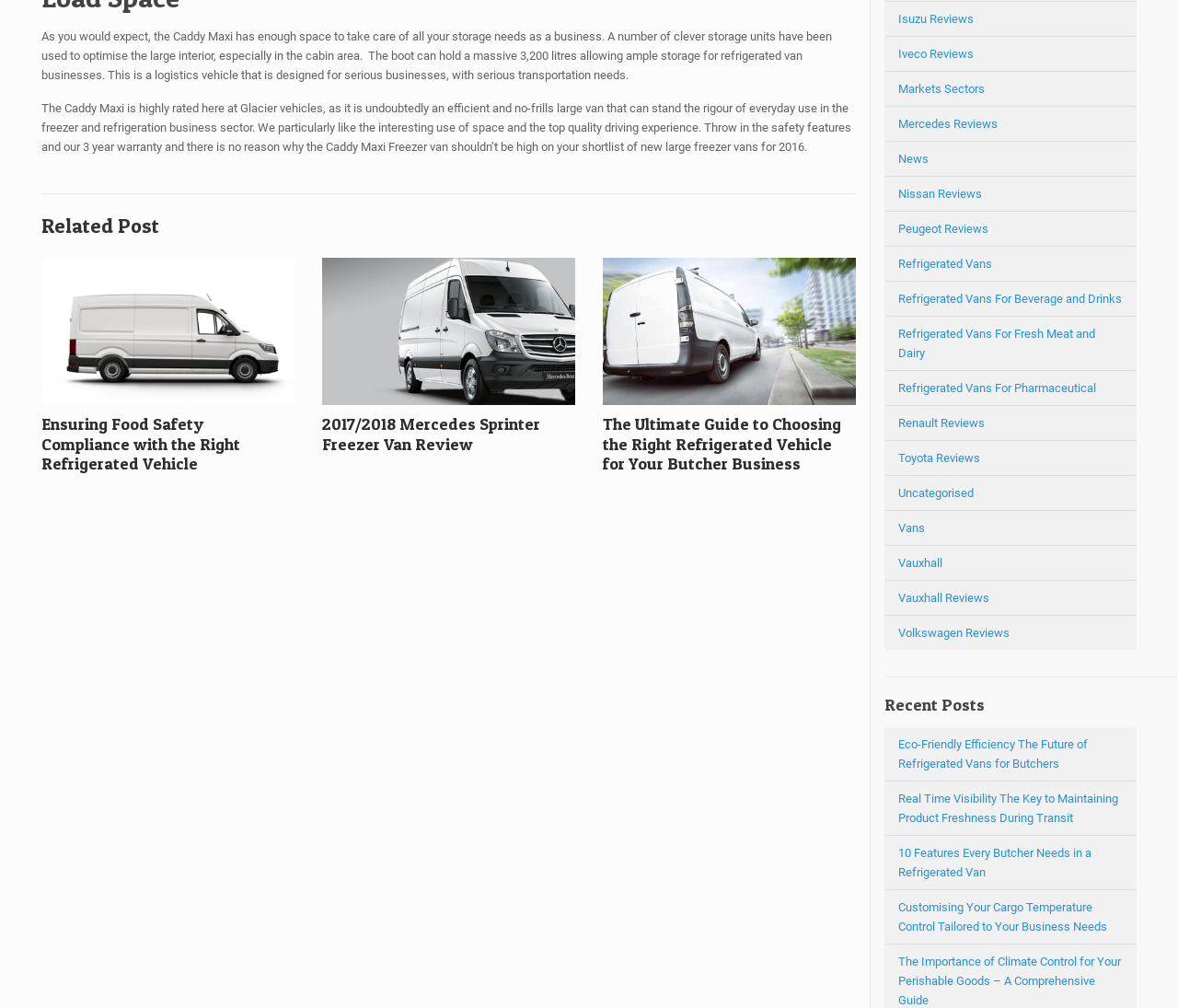Give a concise answer using only one word or phrase for this question:
How much storage space does the boot of the Caddy Maxi have?

3,200 litres